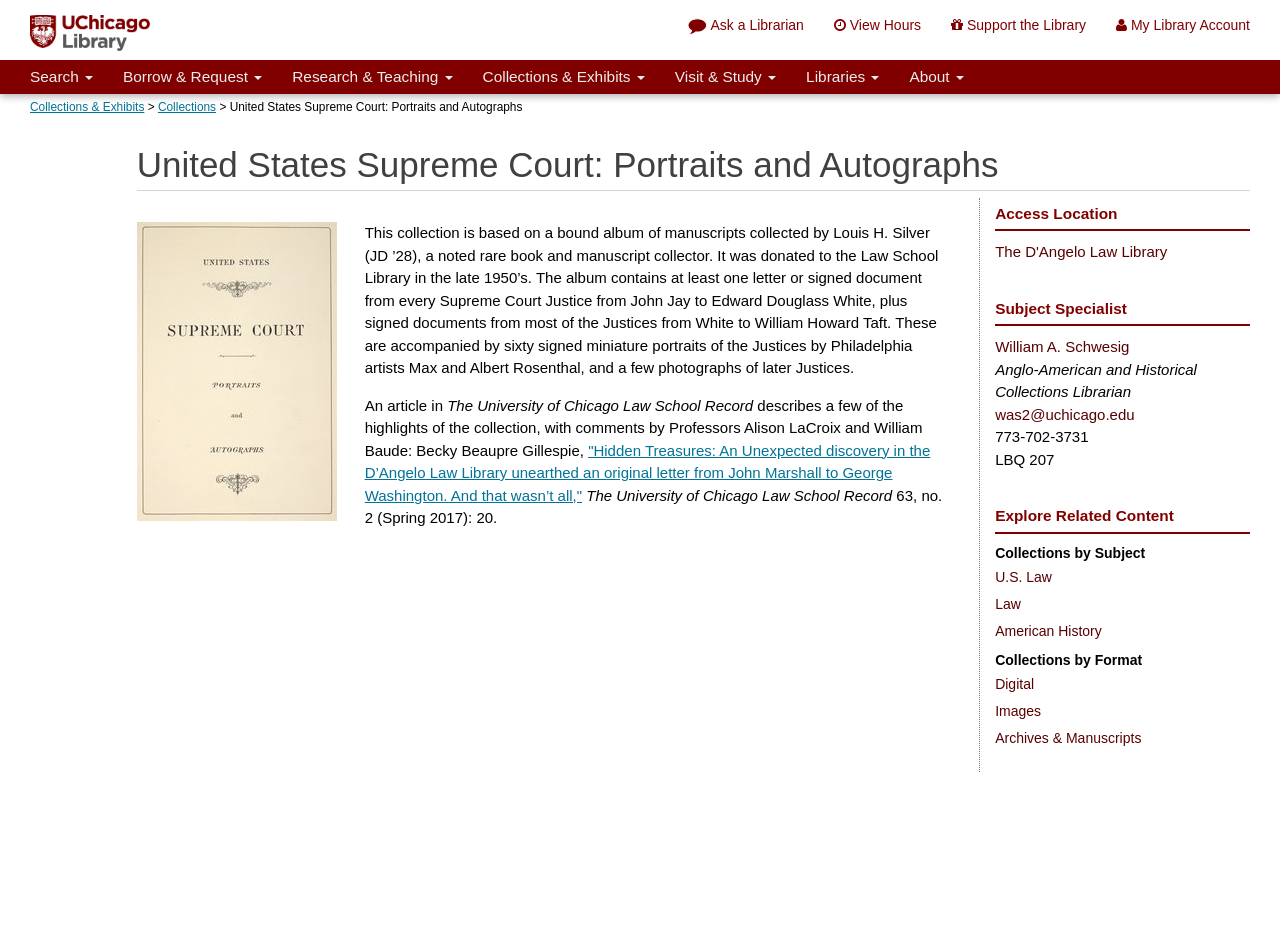Please find the bounding box coordinates of the element that must be clicked to perform the given instruction: "Explore the 'U.S. Law' collection". The coordinates should be four float numbers from 0 to 1, i.e., [left, top, right, bottom].

[0.777, 0.611, 0.822, 0.628]